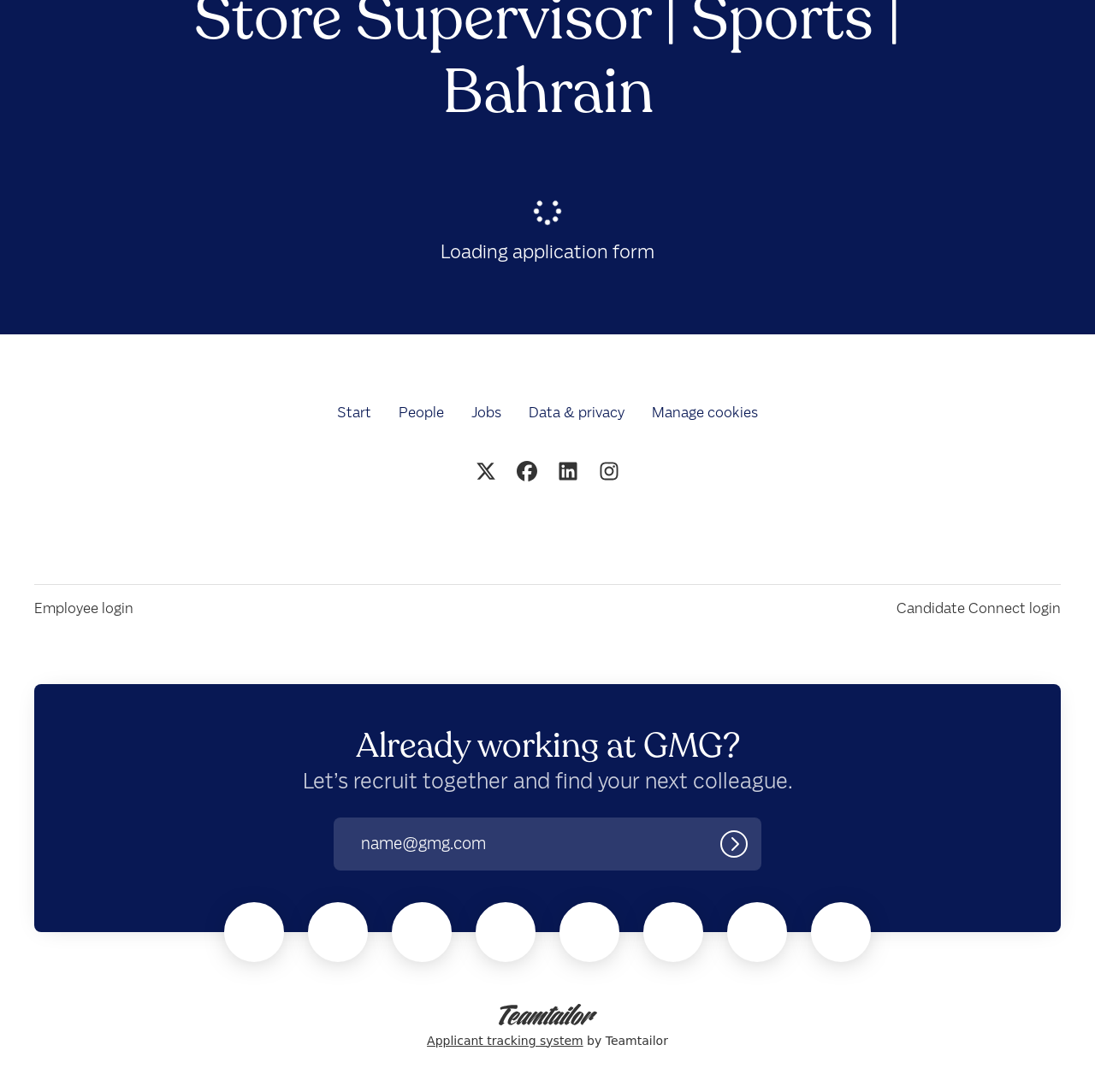Given the description parent_node: @gmg.com, predict the bounding box coordinates of the UI element. Ensure the coordinates are in the format (top-left x, top-left y, bottom-right x, bottom-right y) and all values are between 0 and 1.

[0.33, 0.764, 0.367, 0.781]